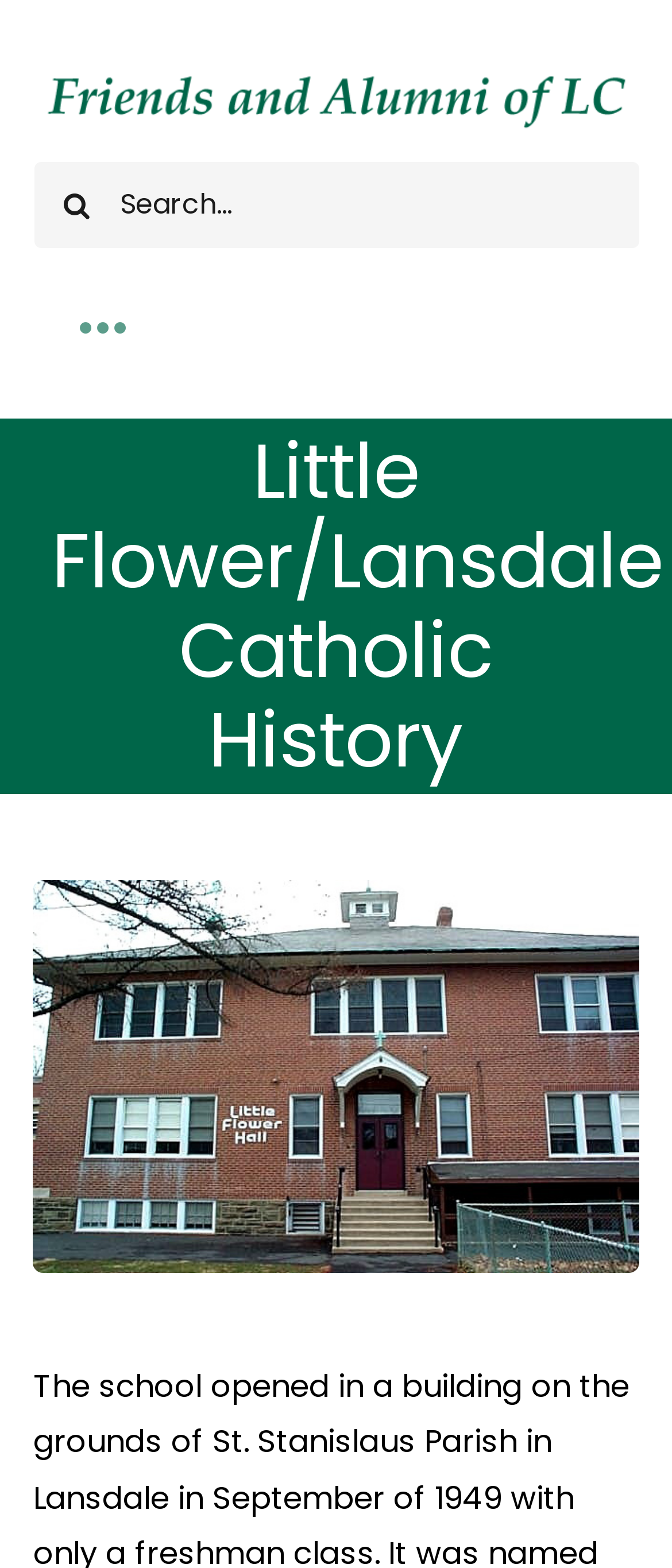Identify the bounding box coordinates for the UI element described as: "Hall of Fame".

[0.0, 0.462, 1.0, 0.534]